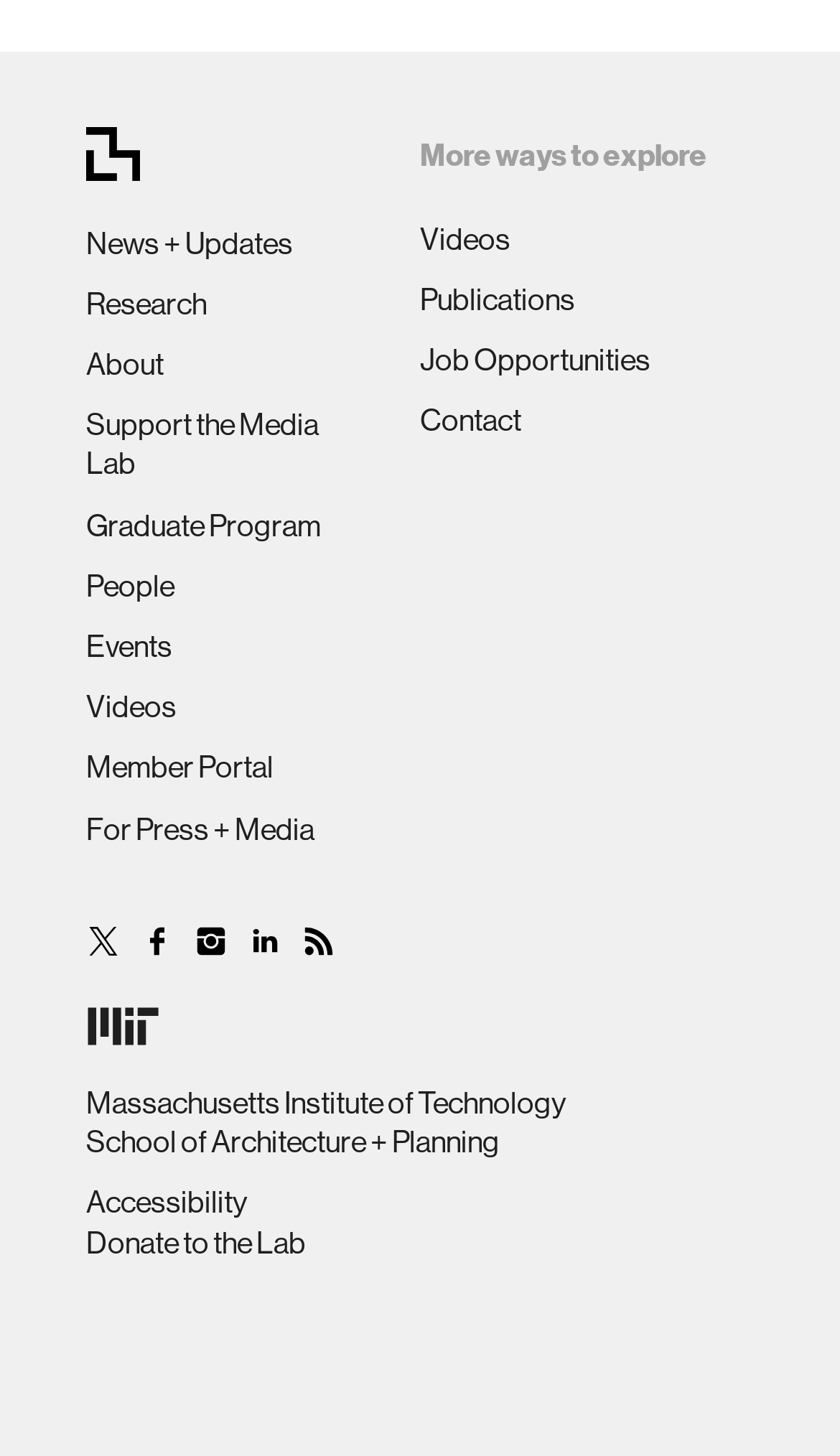Given the element description "OnePage Express Theme", identify the bounding box of the corresponding UI element.

None